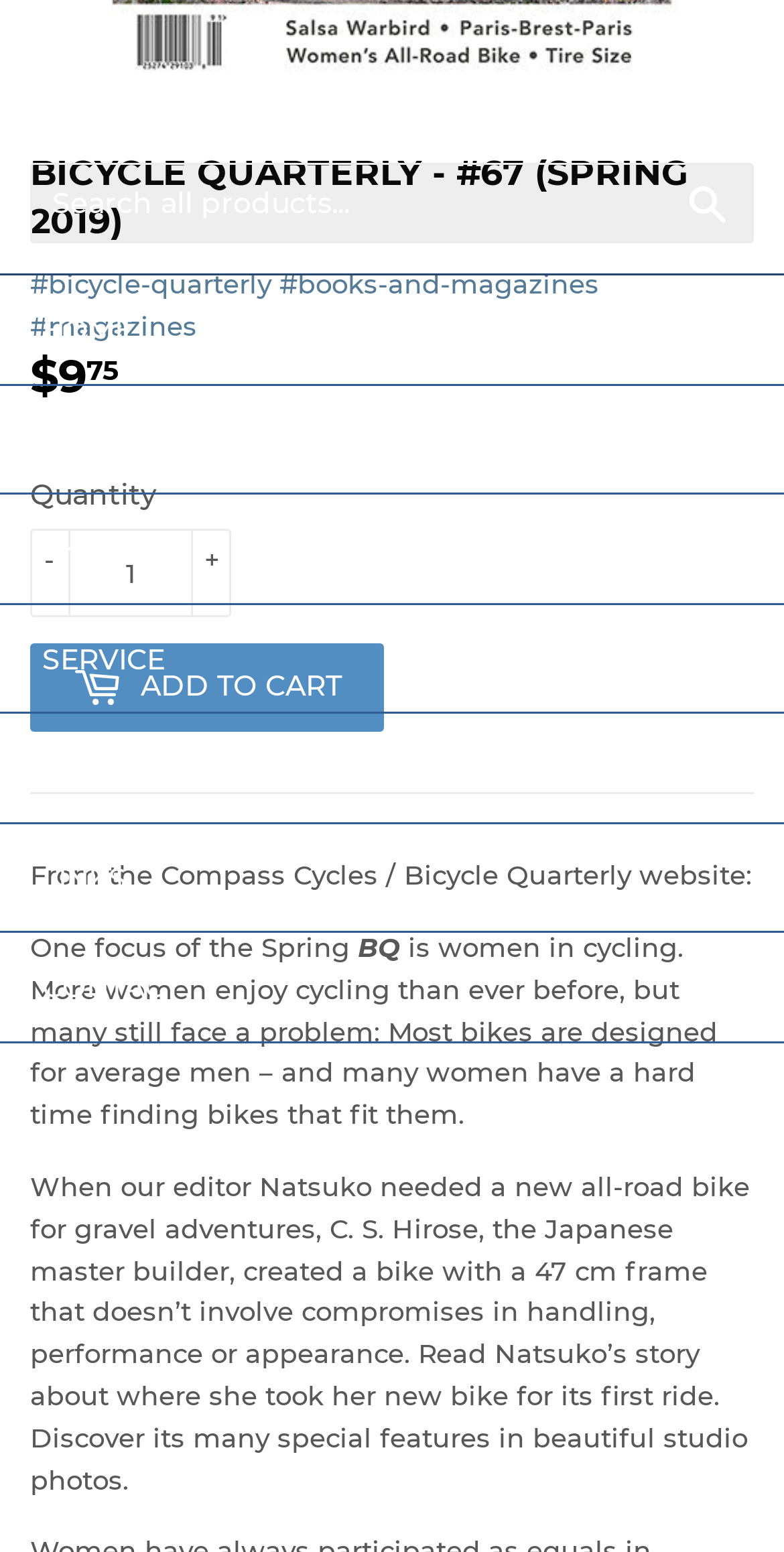What is the topic of the product description?
Please use the image to provide a one-word or short phrase answer.

Women in cycling